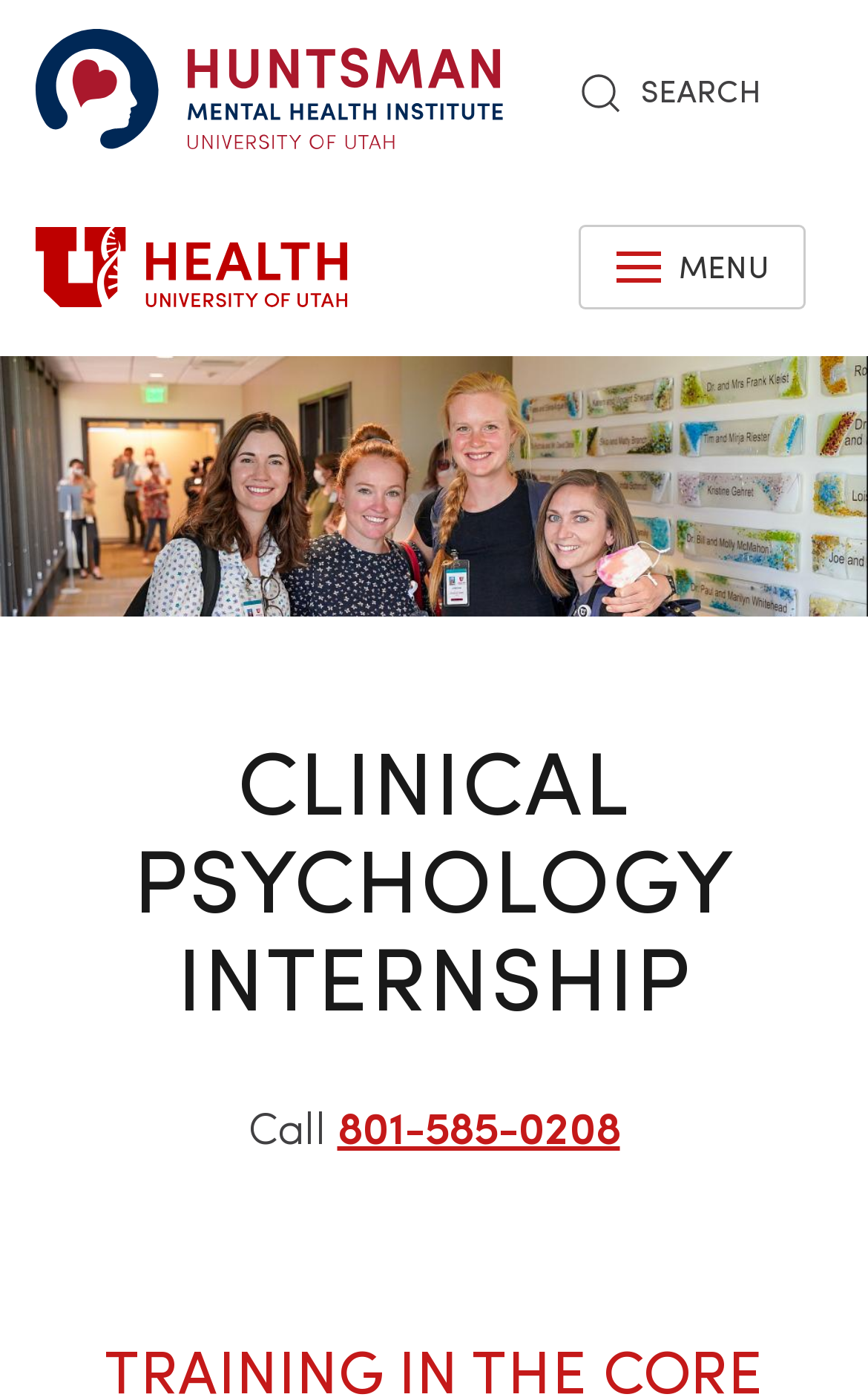Please find the bounding box for the following UI element description. Provide the coordinates in (top-left x, top-left y, bottom-right x, bottom-right y) format, with values between 0 and 1: title="Huntsman Mental Health Institute"

[0.0, 0.0, 0.621, 0.127]